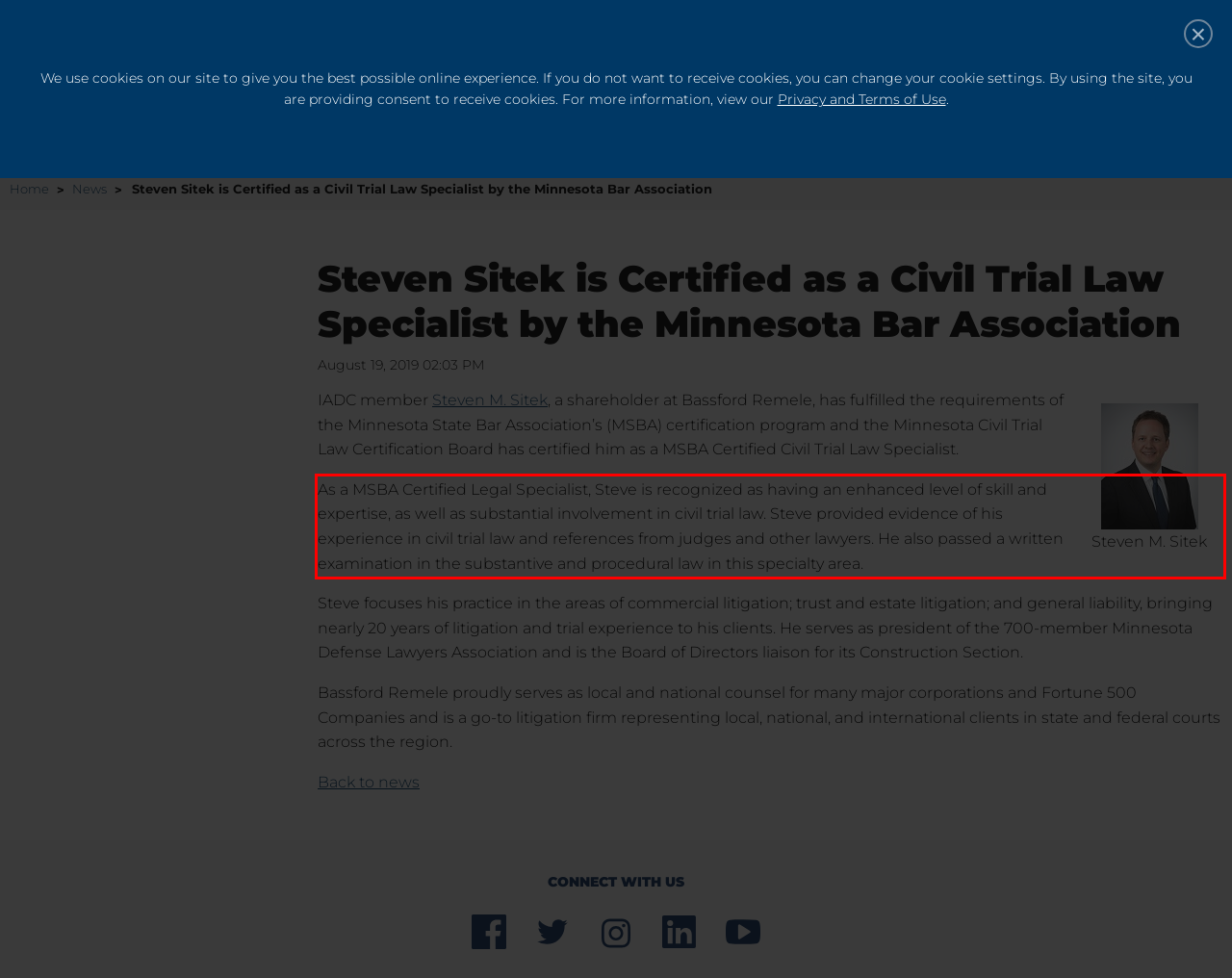Please analyze the screenshot of a webpage and extract the text content within the red bounding box using OCR.

As a MSBA Certified Legal Specialist, Steve is recognized as having an enhanced level of skill and expertise, as well as substantial involvement in civil trial law. Steve provided evidence of his experience in civil trial law and references from judges and other lawyers. He also passed a written examination in the substantive and procedural law in this specialty area.